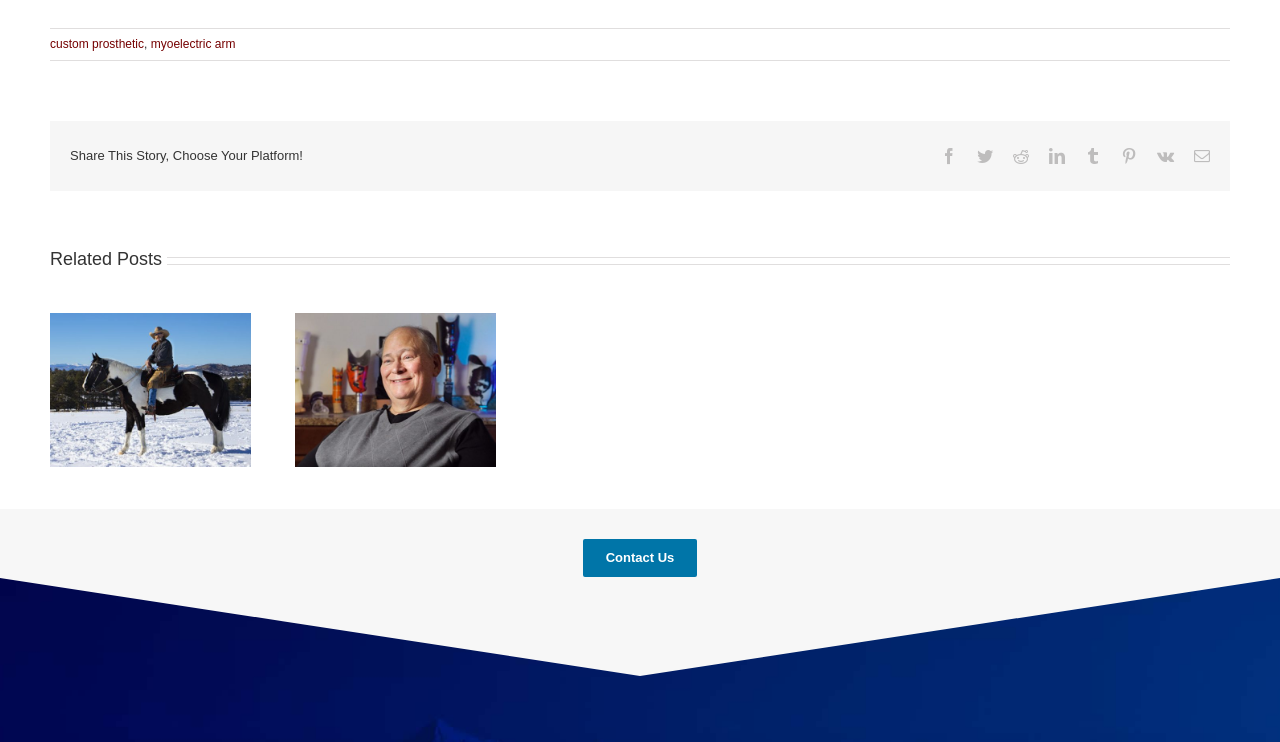Given the element description A Custom Prosthetic for Robert, identify the bounding box coordinates for the UI element on the webpage screenshot. The format should be (top-left x, top-left y, bottom-right x, bottom-right y), with values between 0 and 1.

[0.255, 0.506, 0.362, 0.553]